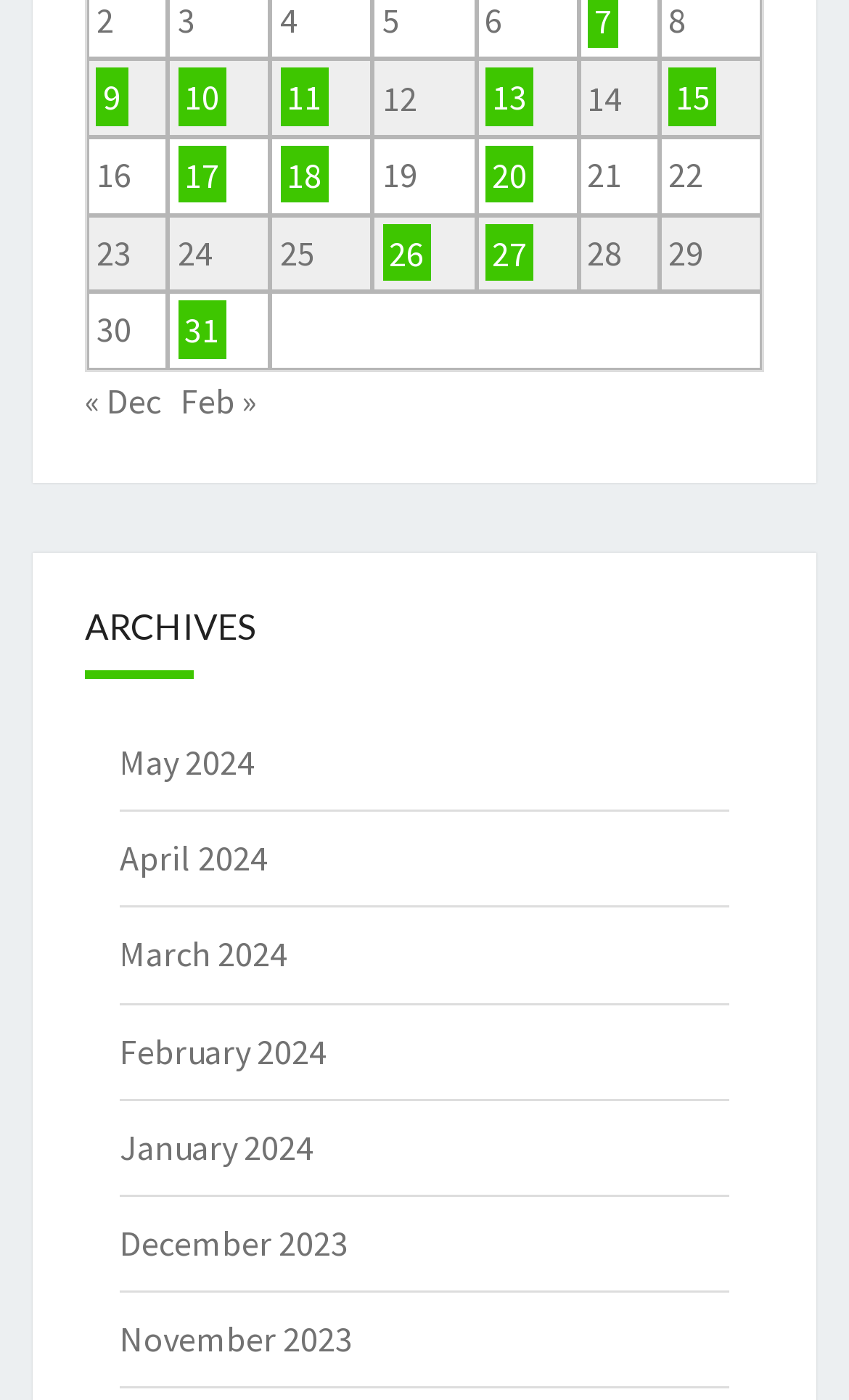Given the webpage screenshot, identify the bounding box of the UI element that matches this description: "20".

[0.571, 0.104, 0.628, 0.145]